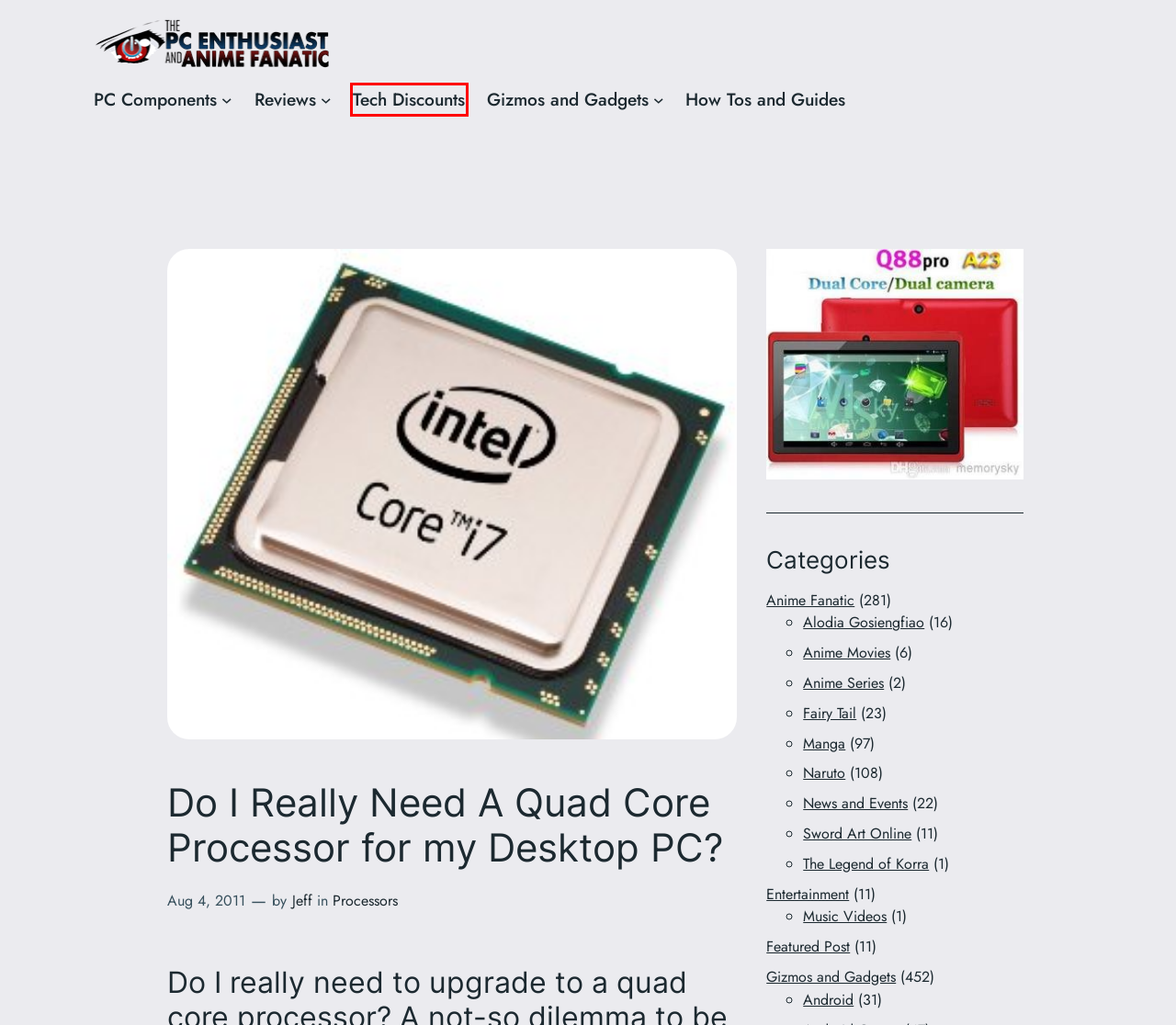Analyze the screenshot of a webpage with a red bounding box and select the webpage description that most accurately describes the new page resulting from clicking the element inside the red box. Here are the candidates:
A. Tech Discounts Archives - Whatswithjeff Tech News
B. Manga Archives - Whatswithjeff Tech News
C. Wholesale Cheap Tablet Pc - Buy in Bulk on DHgate.com
D. Naruto Archives - Whatswithjeff Tech News
E. Processors Archives - Whatswithjeff Tech News
F. PC Enthusiasts Archives - Whatswithjeff Tech News
G. Gizmos and Gadgets Archives - Whatswithjeff Tech News
H. Music Videos Archives - Whatswithjeff Tech News

A